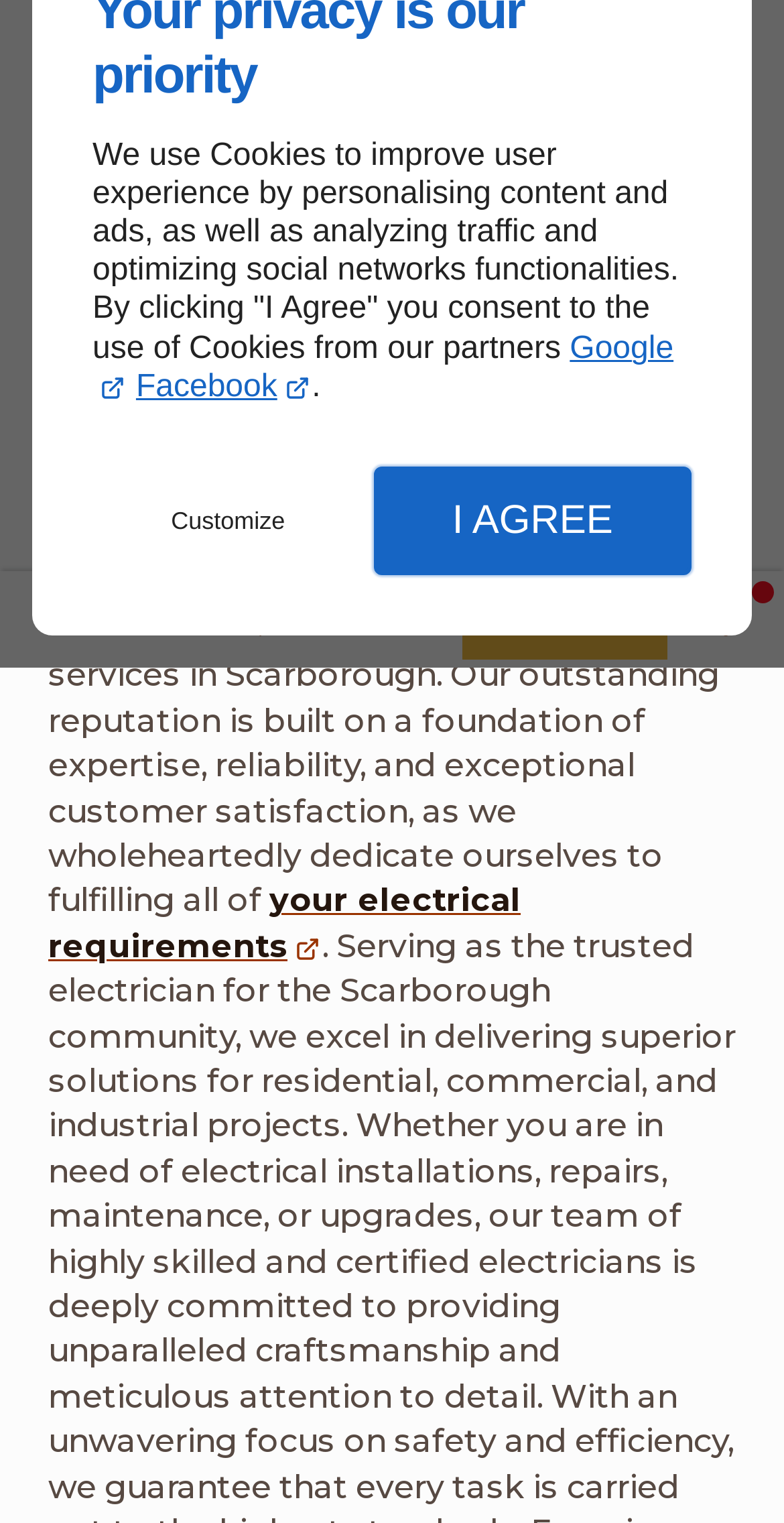Locate the bounding box coordinates for the element described below: "Home". The coordinates must be four float values between 0 and 1, formatted as [left, top, right, bottom].

[0.113, 0.681, 0.293, 0.723]